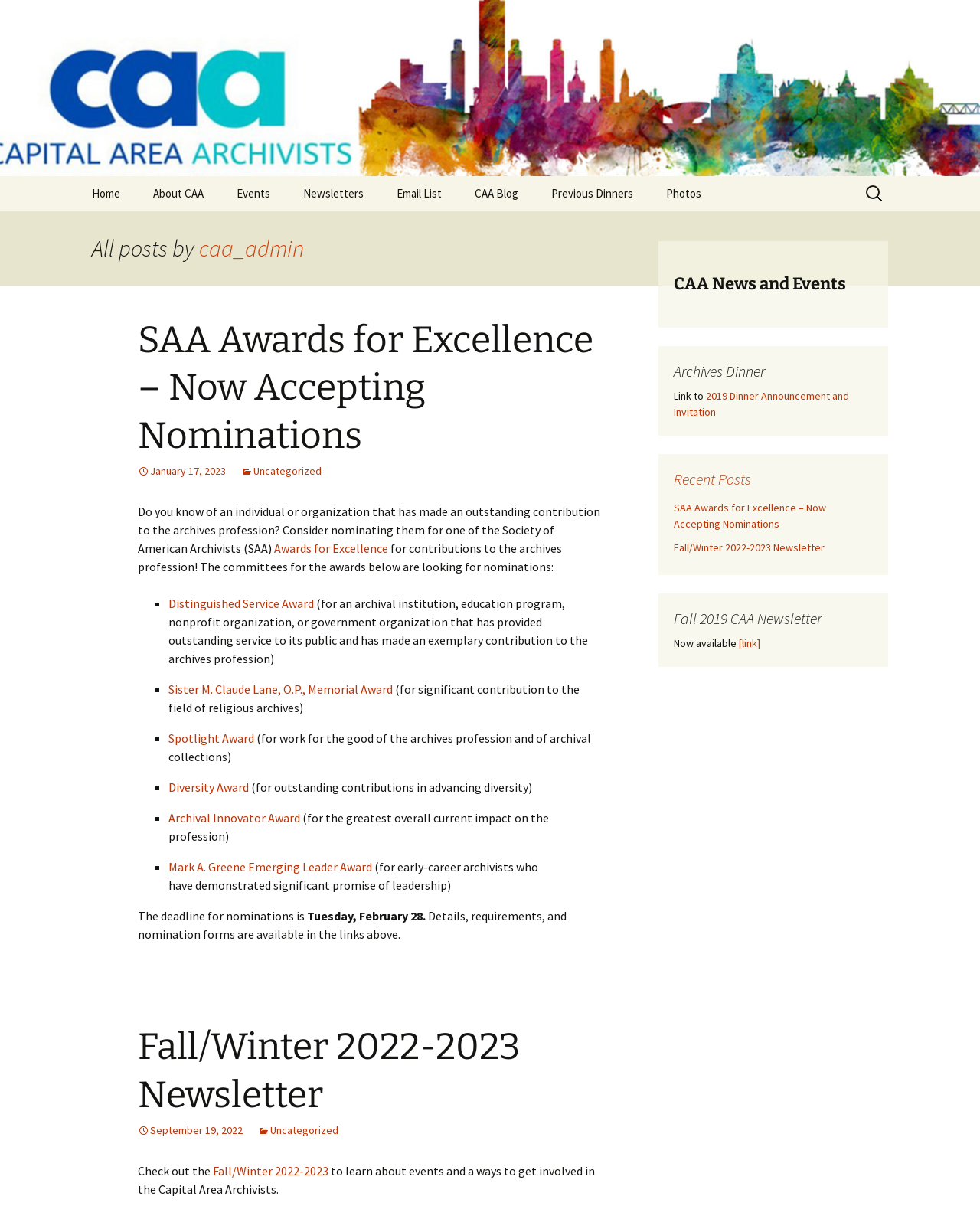Please identify the bounding box coordinates of the element on the webpage that should be clicked to follow this instruction: "Search for something". The bounding box coordinates should be given as four float numbers between 0 and 1, formatted as [left, top, right, bottom].

[0.88, 0.147, 0.906, 0.174]